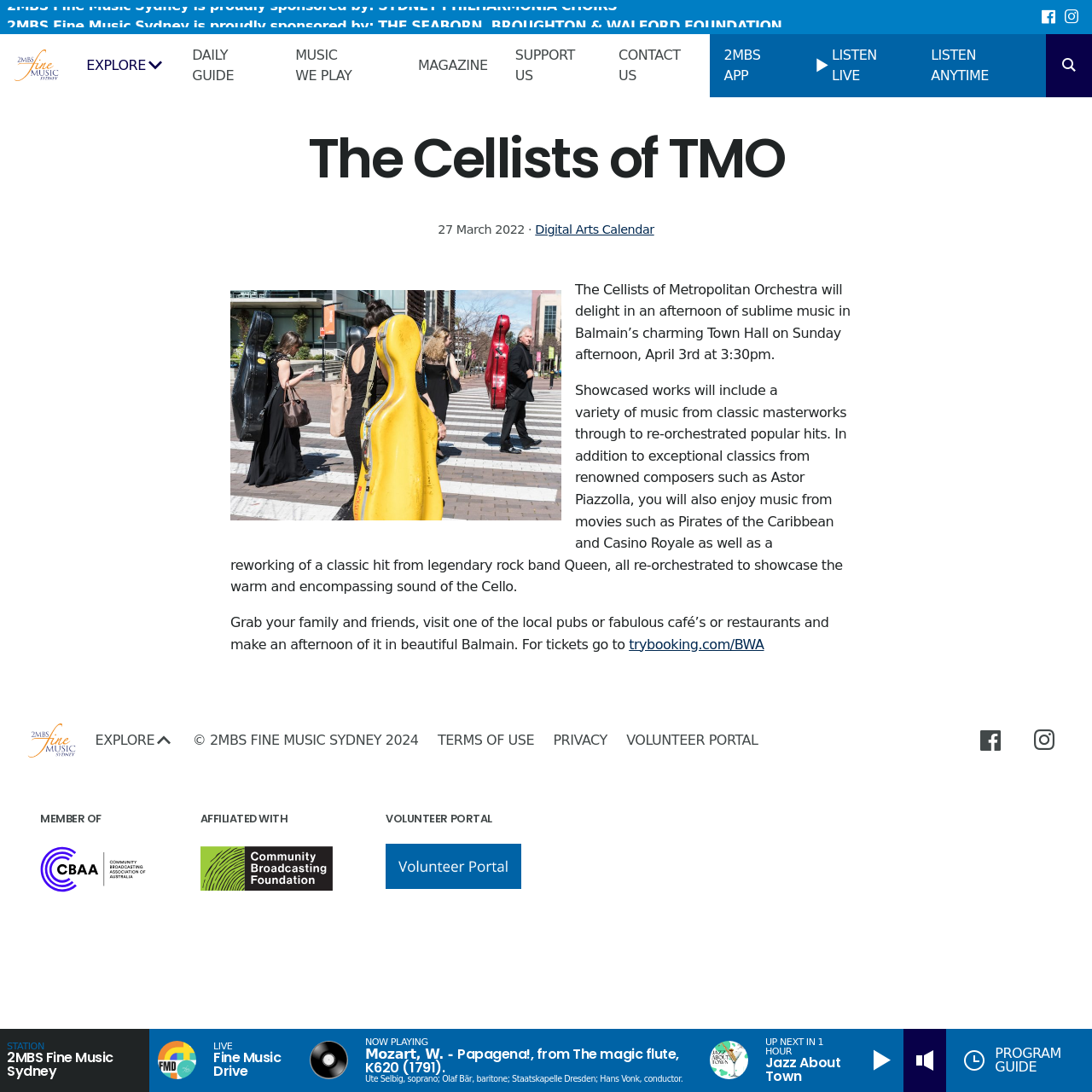What is the current program being played?
Please use the image to provide an in-depth answer to the question.

The answer can be found in the bottom-left corner of the webpage, where the current program and song information are displayed. It shows that the current program is 'Fine Music Drive' and the song is 'Papagena!, from The magic flute, K620 (1791)' by Mozart.